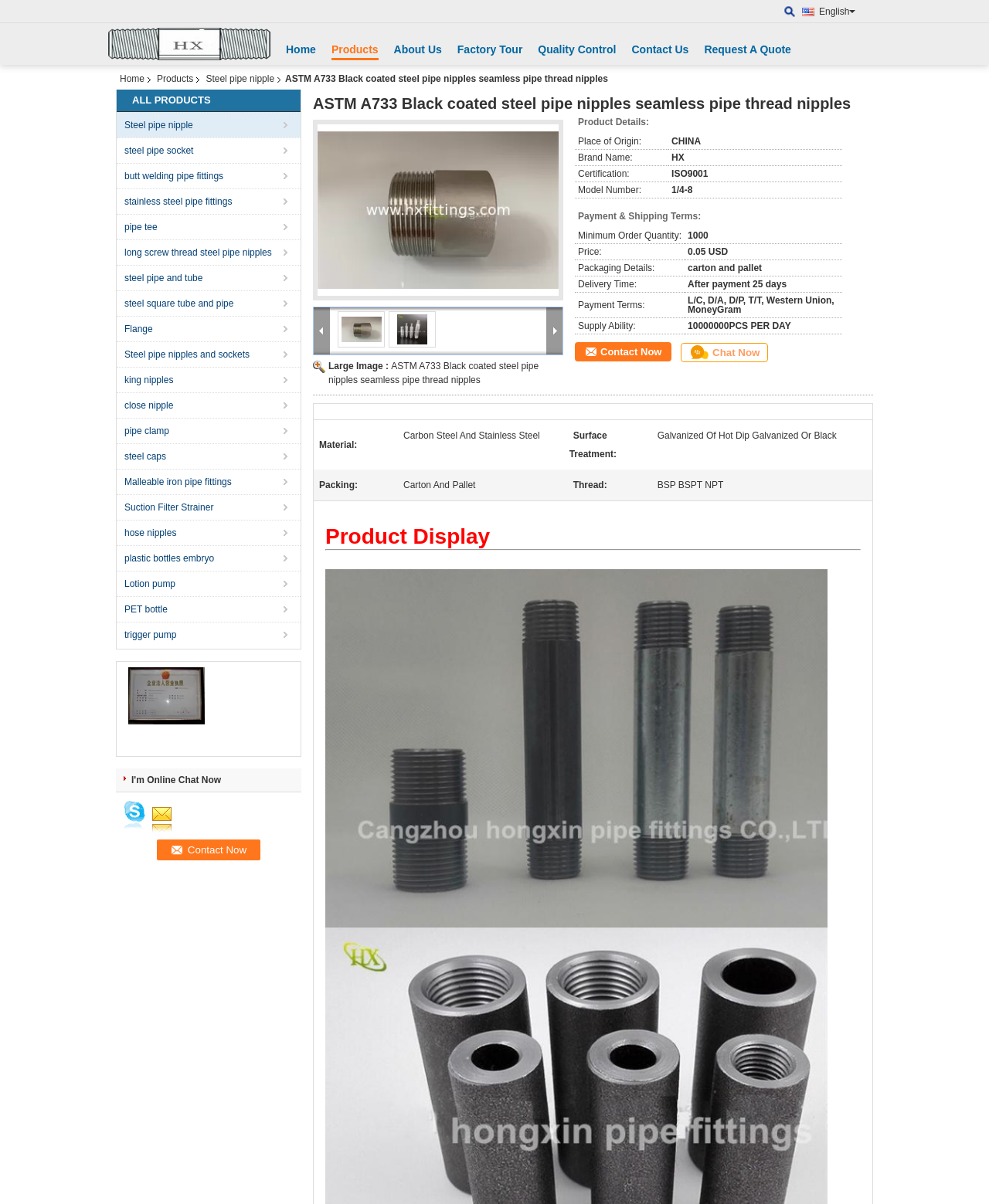What can I do if I want to contact the supplier?
Answer the question with a single word or phrase by looking at the picture.

Click 'Contact Now' or 'Chat Now'